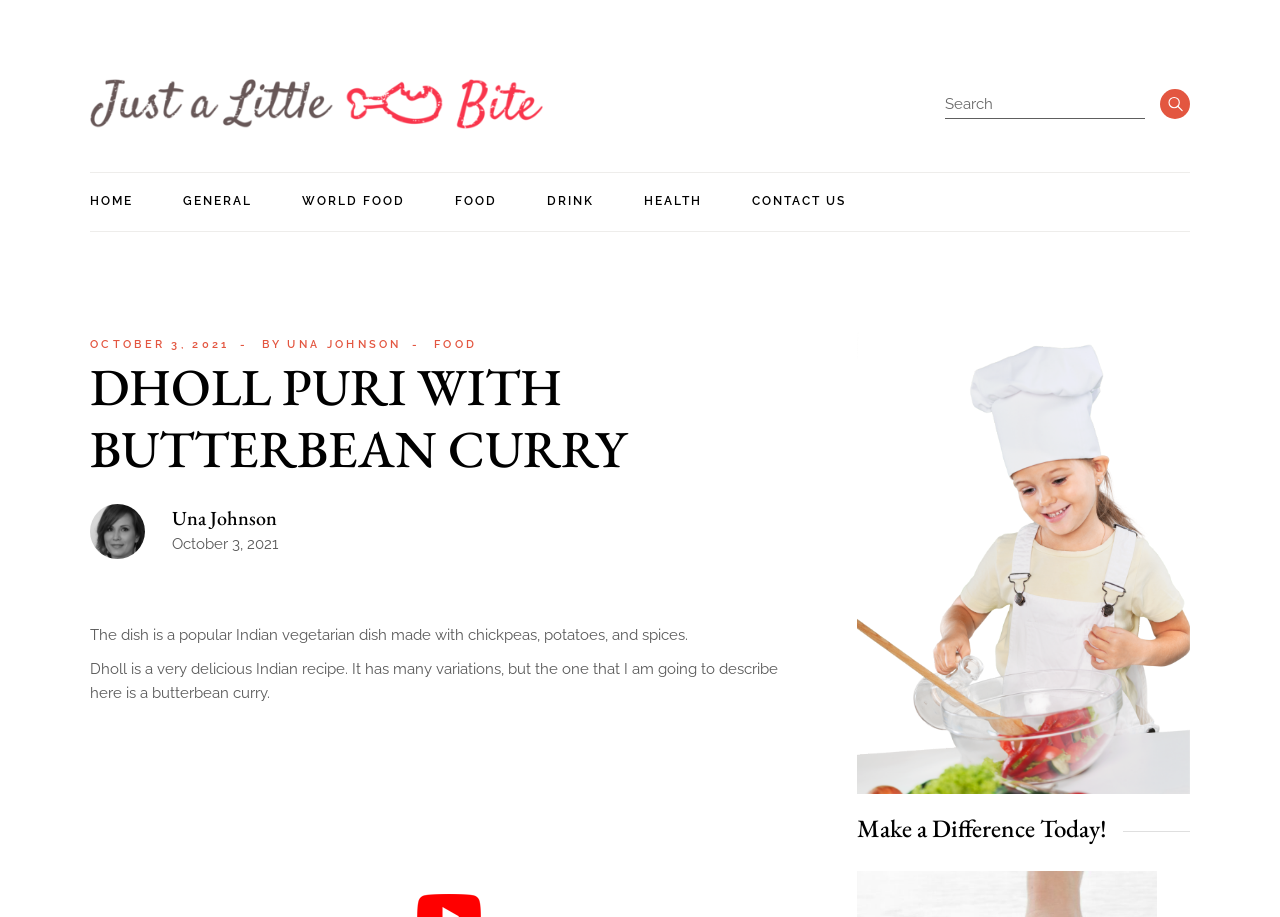Specify the bounding box coordinates of the area to click in order to follow the given instruction: "click the JustALittleBite logo."

[0.07, 0.086, 0.424, 0.141]